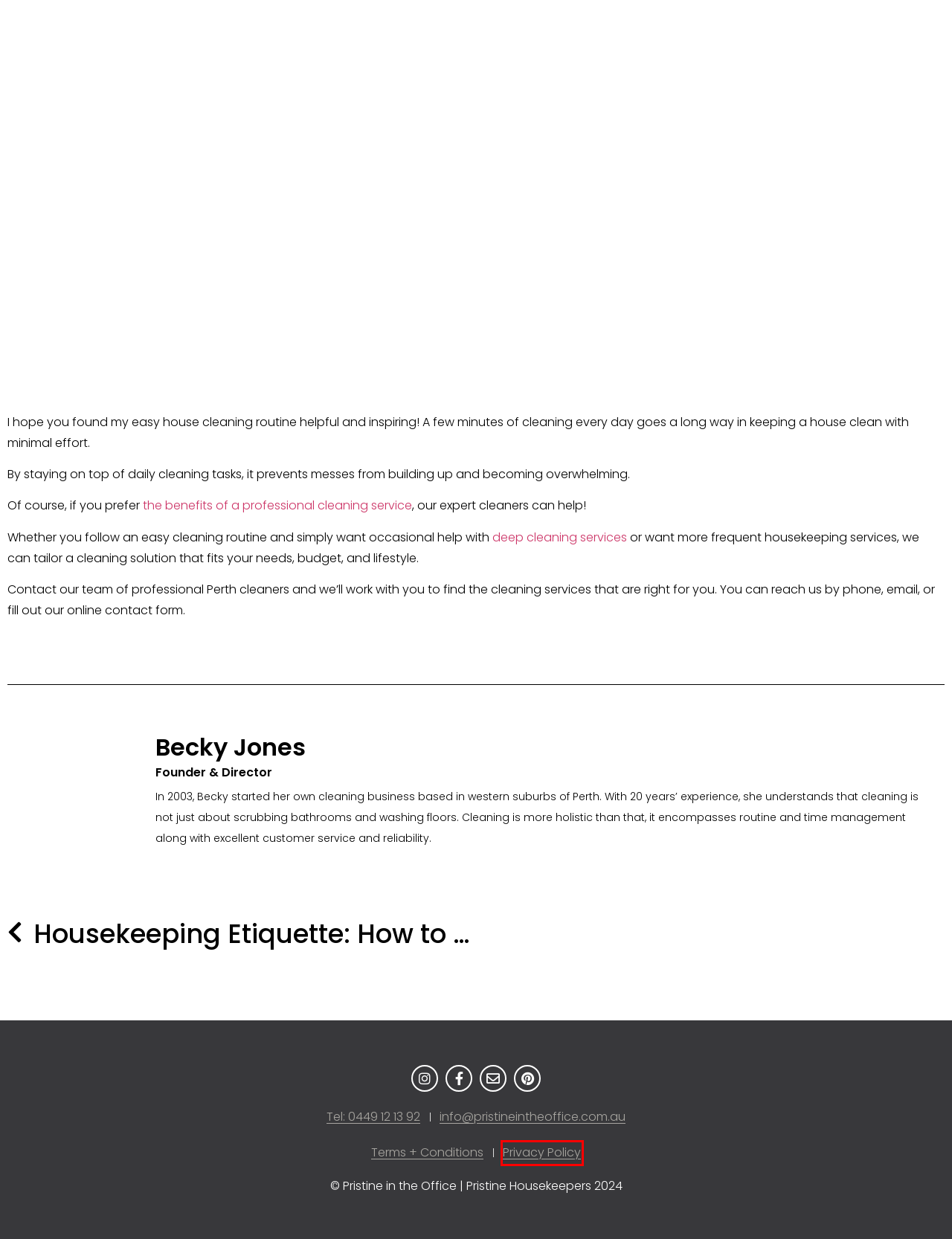You are given a screenshot of a webpage with a red bounding box around an element. Choose the most fitting webpage description for the page that appears after clicking the element within the red bounding box. Here are the candidates:
A. Gift Vouchers - PRISTINE HOUSEKEEPERS
B. Housekeeper Hacks | 12 Professional Housekeeping Hacks
C. Deep Cleaning Services Perth | Specialist Spring Cleaning Service
D. Privacy Policy - PRISTINE HOUSEKEEPERS
E. Terms and Conditions - PRISTINE HOUSEKEEPERS
F. 9 Reasons Why Hiring a Professional Cleaning Service is Worth It
G. Becky Jones
H. Housekeeping Etiquette | Tips From a Professional Housekeeper

D